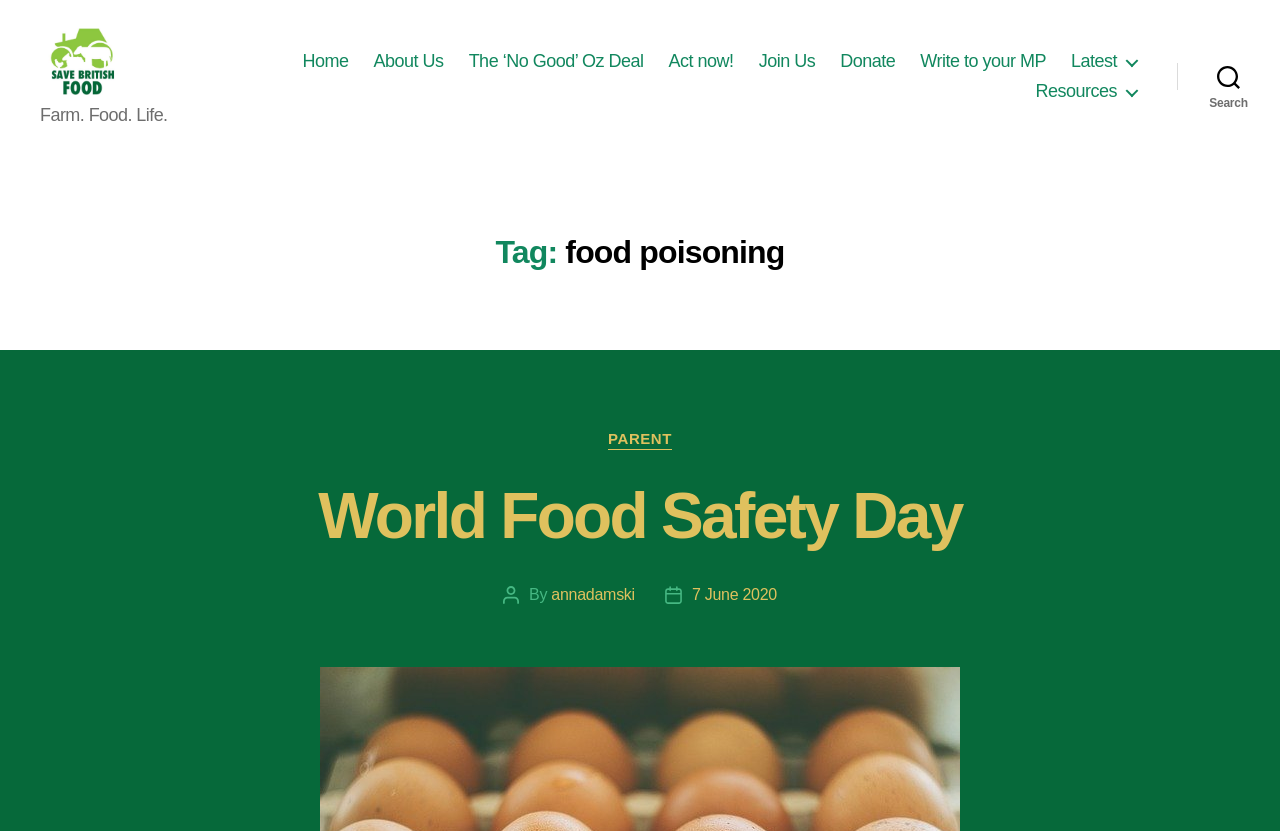Identify the bounding box coordinates necessary to click and complete the given instruction: "Donate to the cause".

[0.728, 0.076, 0.771, 0.102]